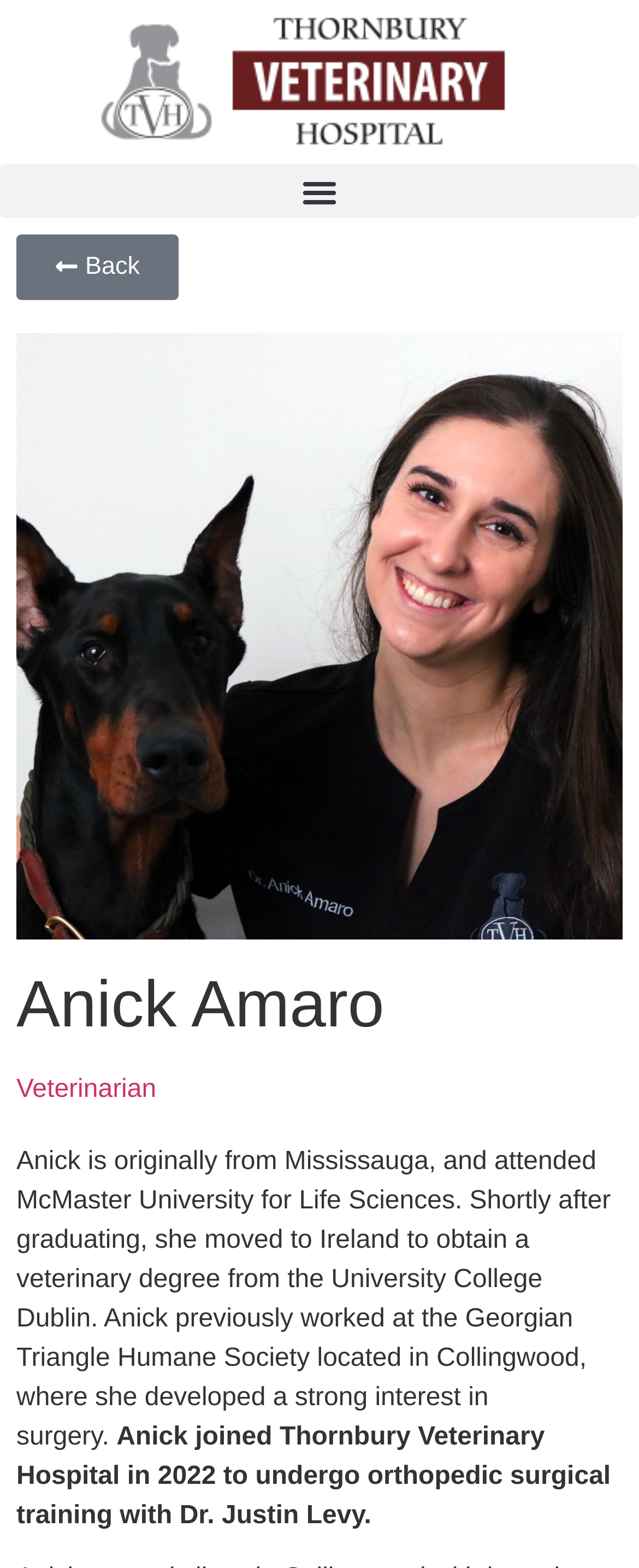What is Anick's profession?
Look at the image and respond with a one-word or short-phrase answer.

Veterinarian